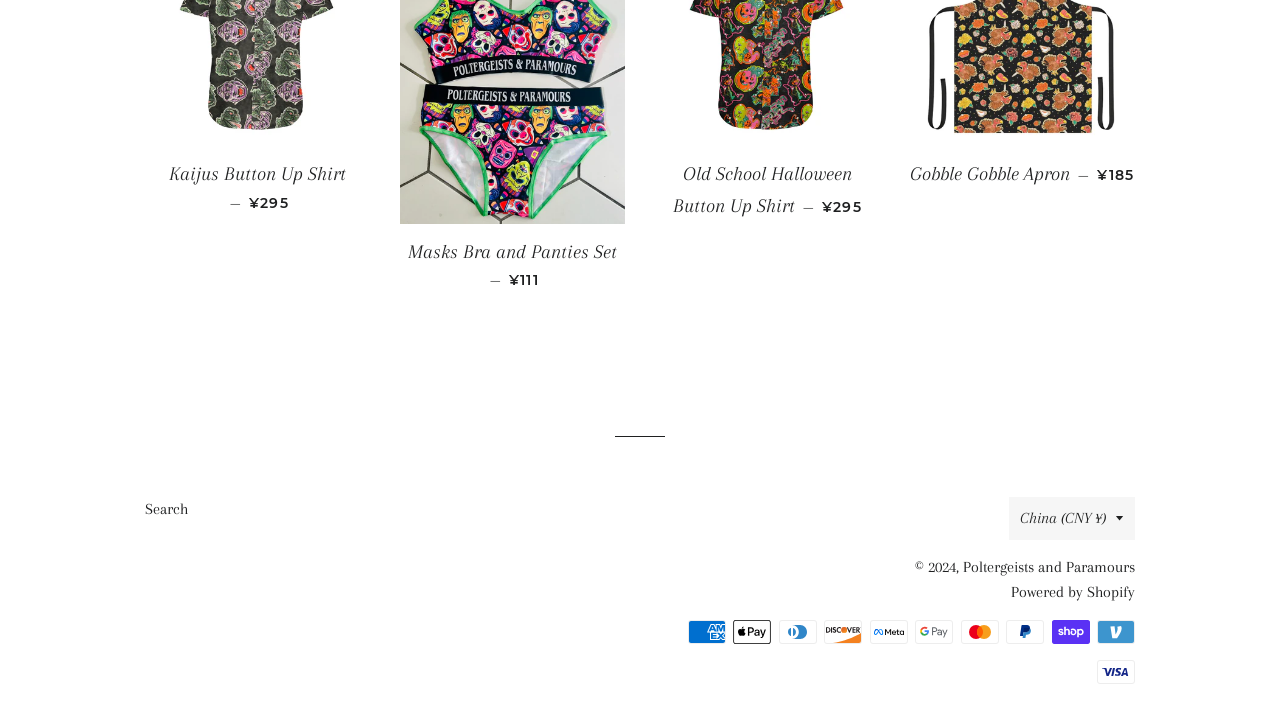Locate the bounding box coordinates of the segment that needs to be clicked to meet this instruction: "Click the 'Kaijus Button Up Shirt' link".

[0.113, 0.202, 0.289, 0.316]